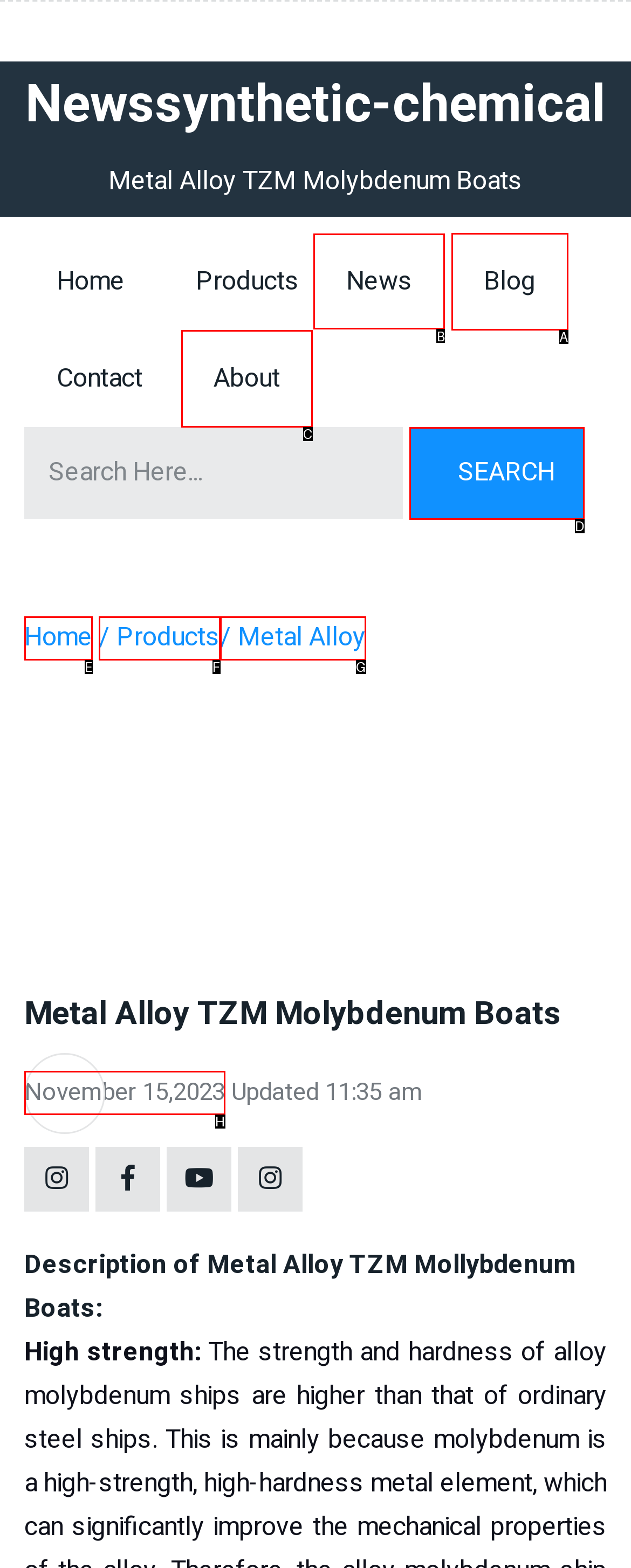Determine the letter of the element I should select to fulfill the following instruction: Read the latest news. Just provide the letter.

B